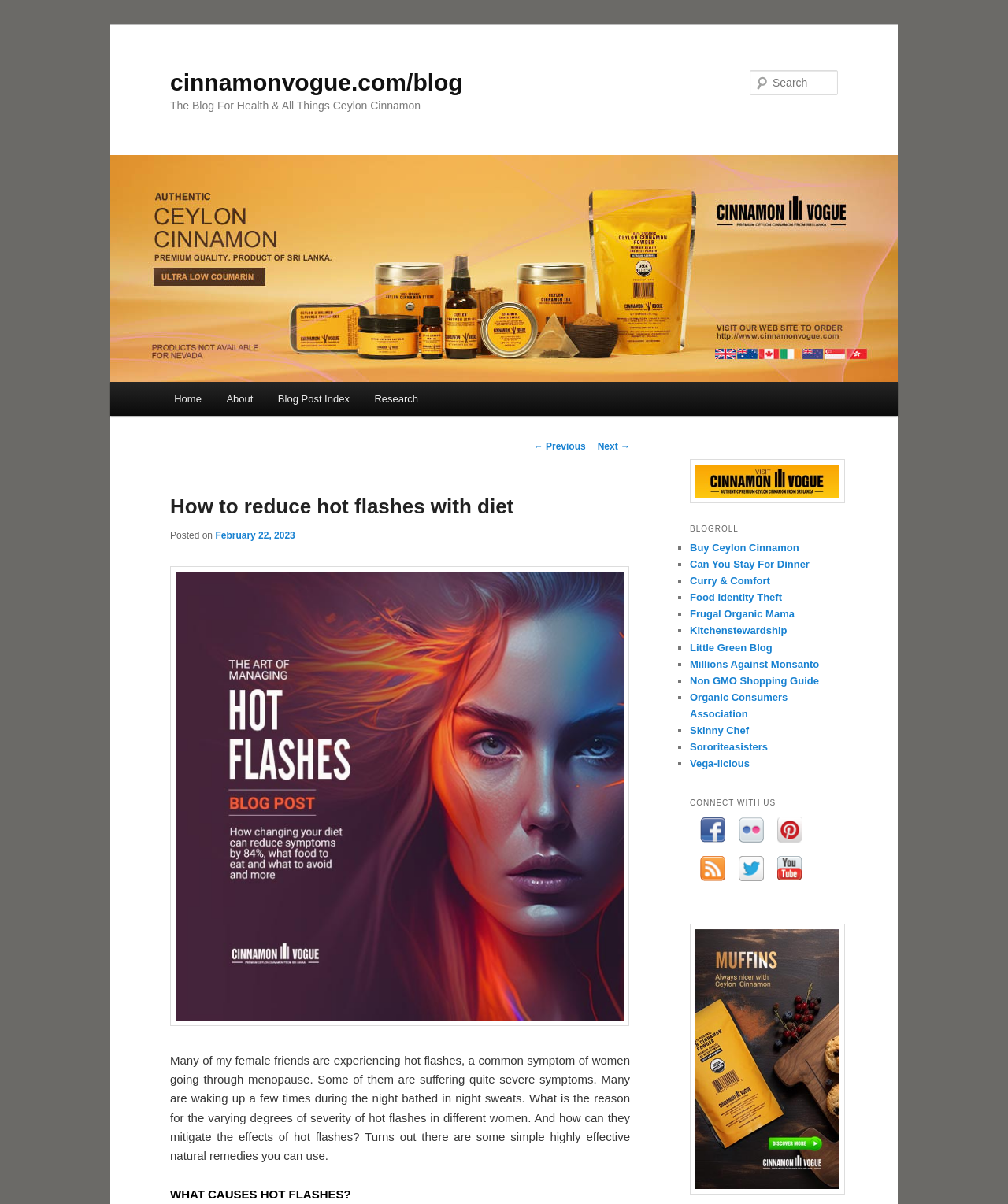Please specify the bounding box coordinates of the clickable region to carry out the following instruction: "Search for a keyword". The coordinates should be four float numbers between 0 and 1, in the format [left, top, right, bottom].

[0.744, 0.058, 0.831, 0.079]